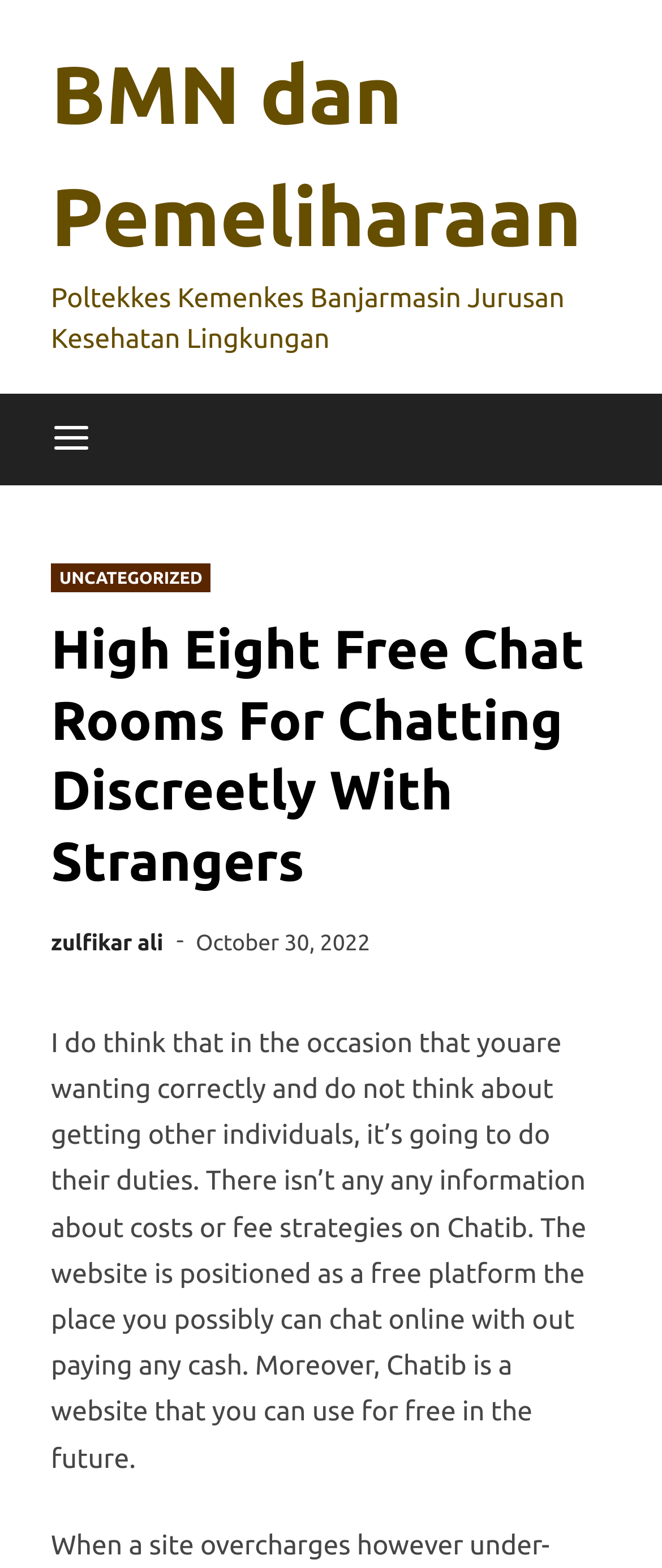Locate the bounding box for the described UI element: "aria-label="Menu"". Ensure the coordinates are four float numbers between 0 and 1, formatted as [left, top, right, bottom].

[0.023, 0.251, 0.192, 0.31]